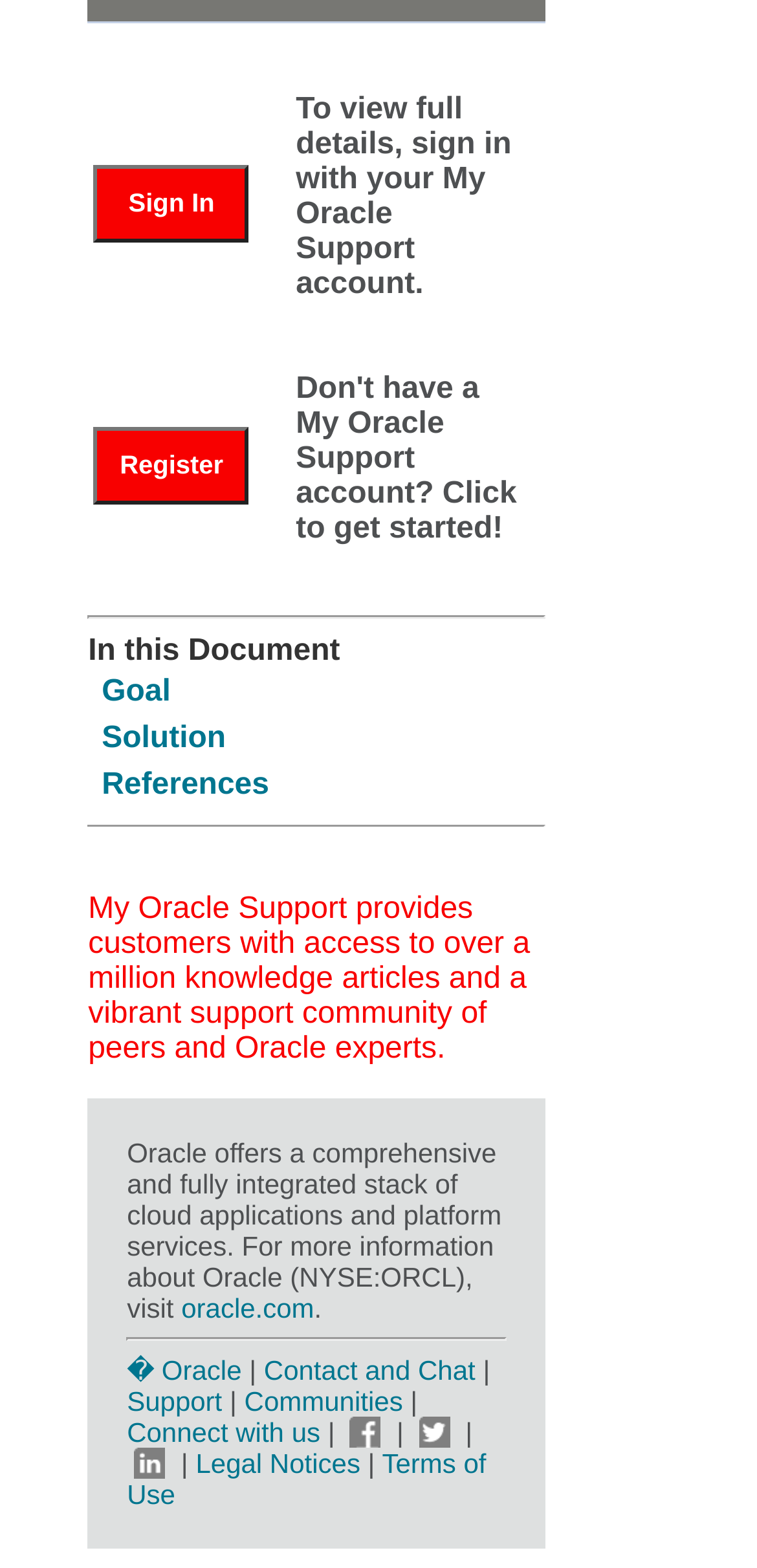Please determine the bounding box coordinates for the element that should be clicked to follow these instructions: "Register for a My Oracle Support account".

[0.124, 0.272, 0.329, 0.321]